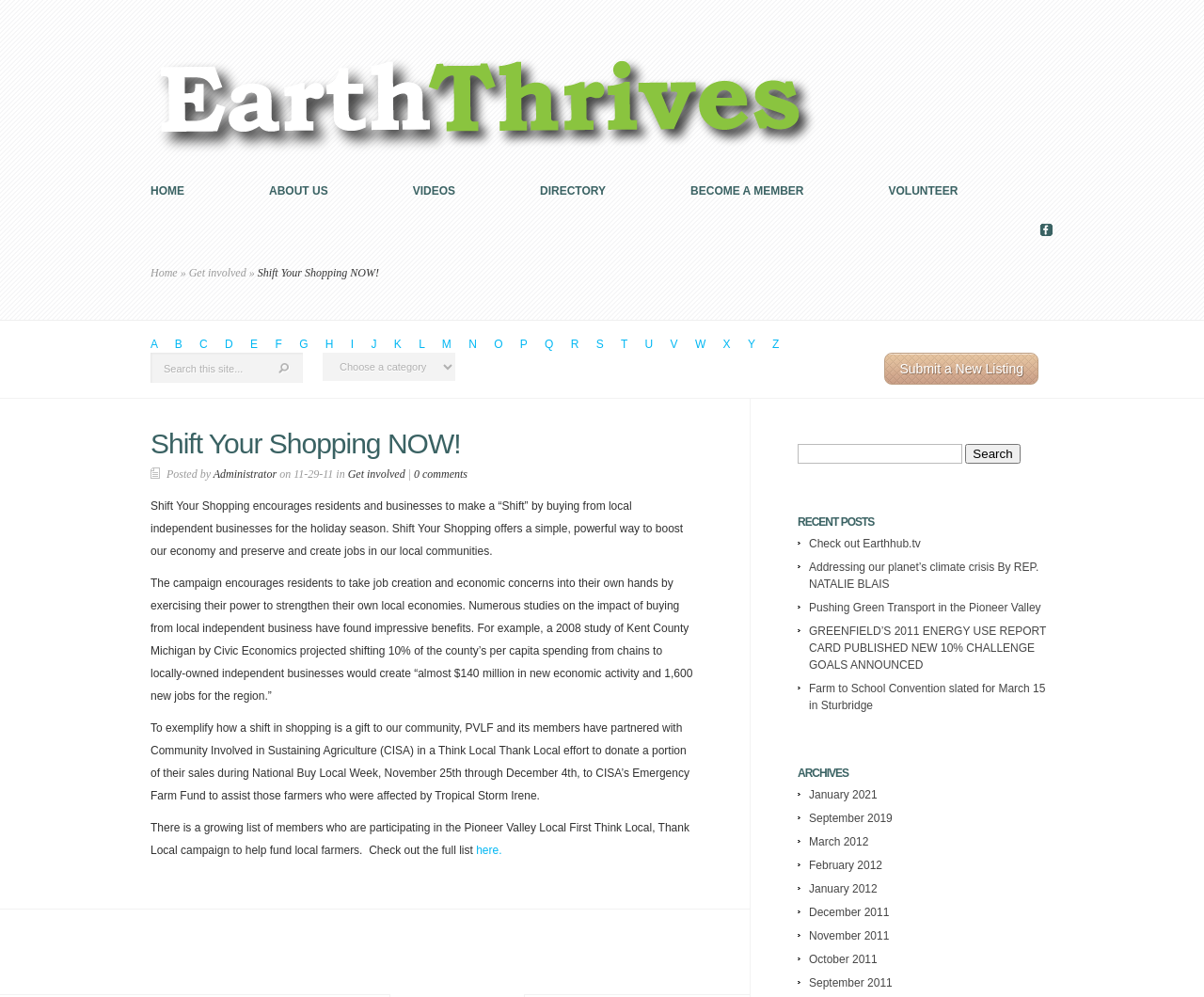Look at the image and give a detailed response to the following question: What is the purpose of the campaign?

The purpose of the campaign is to boost the local economy by encouraging residents to buy from local independent businesses, as mentioned in the article text 'Shift Your Shopping offers a simple, powerful way to boost our economy and preserve and create jobs in our local communities.'